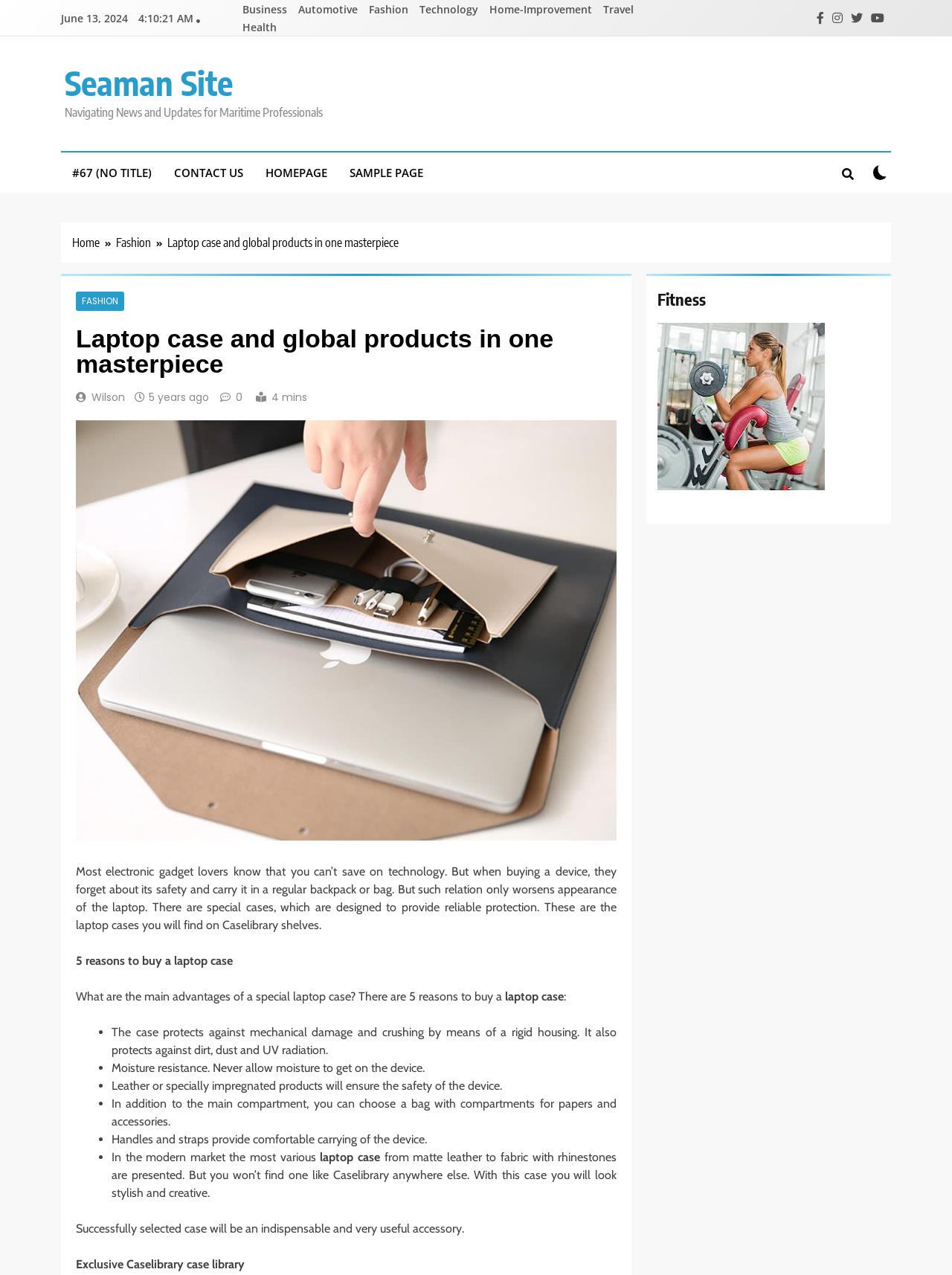For the element described, predict the bounding box coordinates as (top-left x, top-left y, bottom-right x, bottom-right y). All values should be between 0 and 1. Element description: #67 (no title)

[0.064, 0.12, 0.171, 0.151]